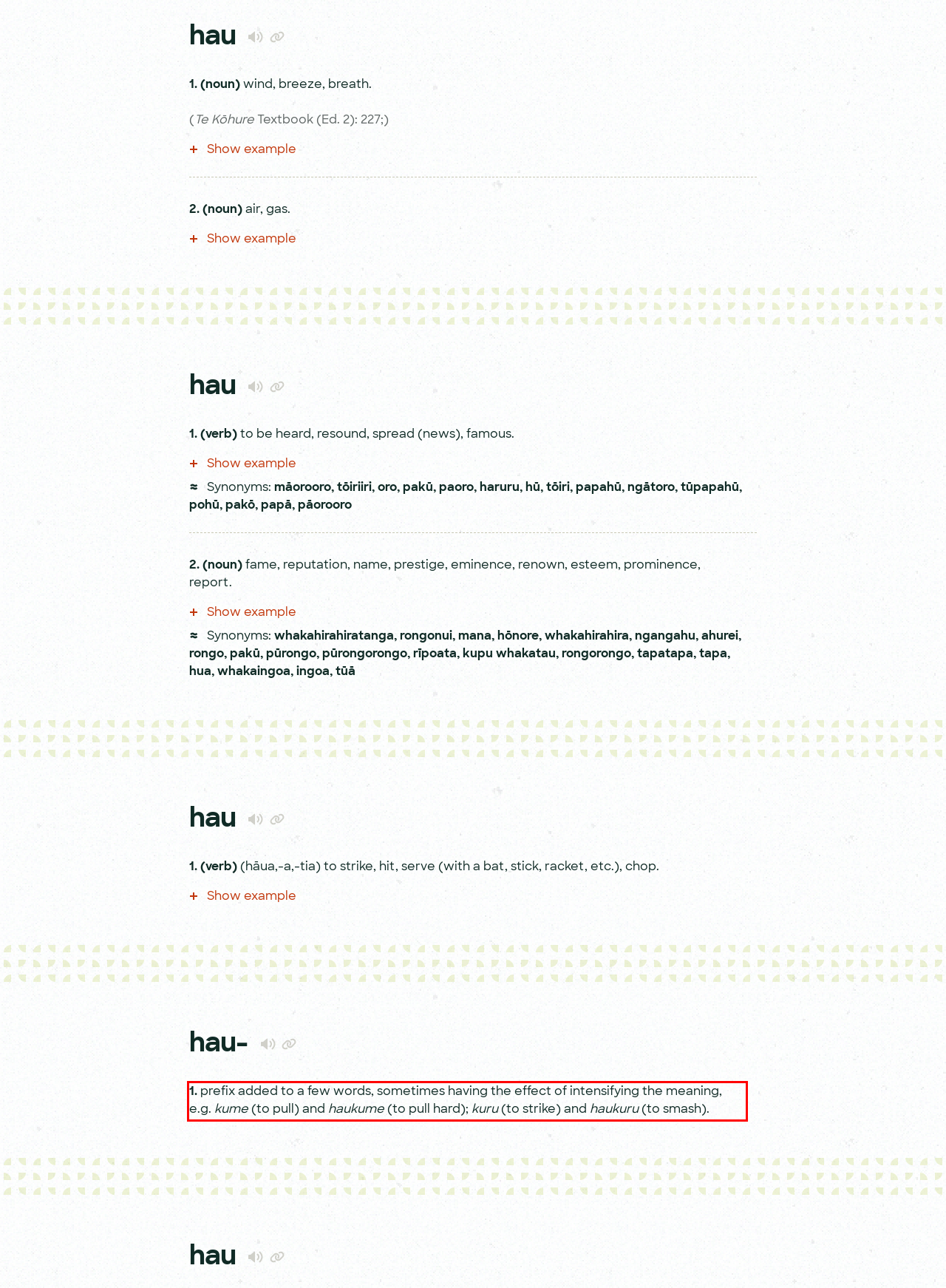Identify the text within the red bounding box on the webpage screenshot and generate the extracted text content.

1. prefix added to a few words, sometimes having the effect of intensifying the meaning, e.g. kume (to pull) and haukume (to pull hard); kuru (to strike) and haukuru (to smash).